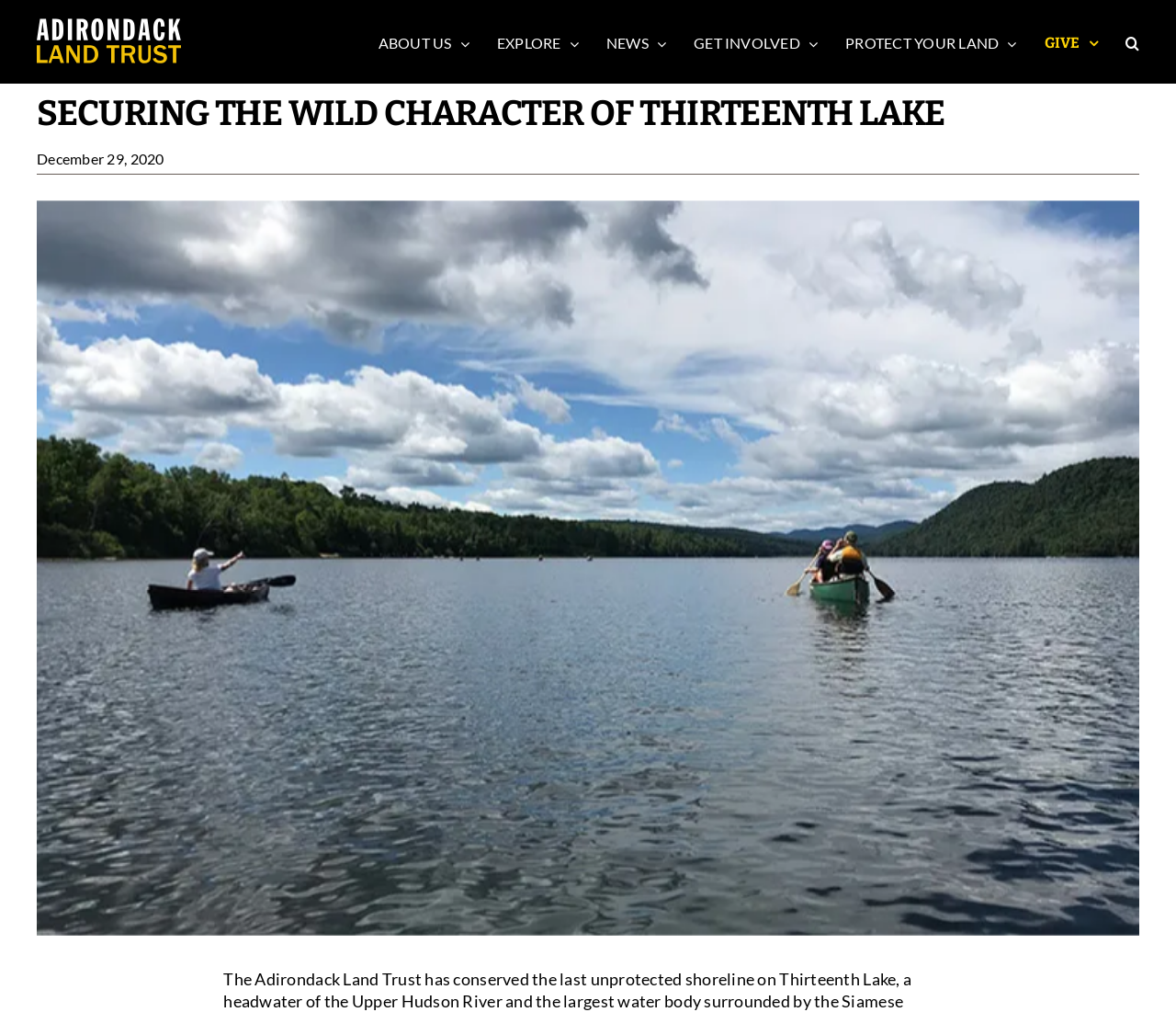Ascertain the bounding box coordinates for the UI element detailed here: "NEWS". The coordinates should be provided as [left, top, right, bottom] with each value being a float between 0 and 1.

[0.515, 0.0, 0.566, 0.083]